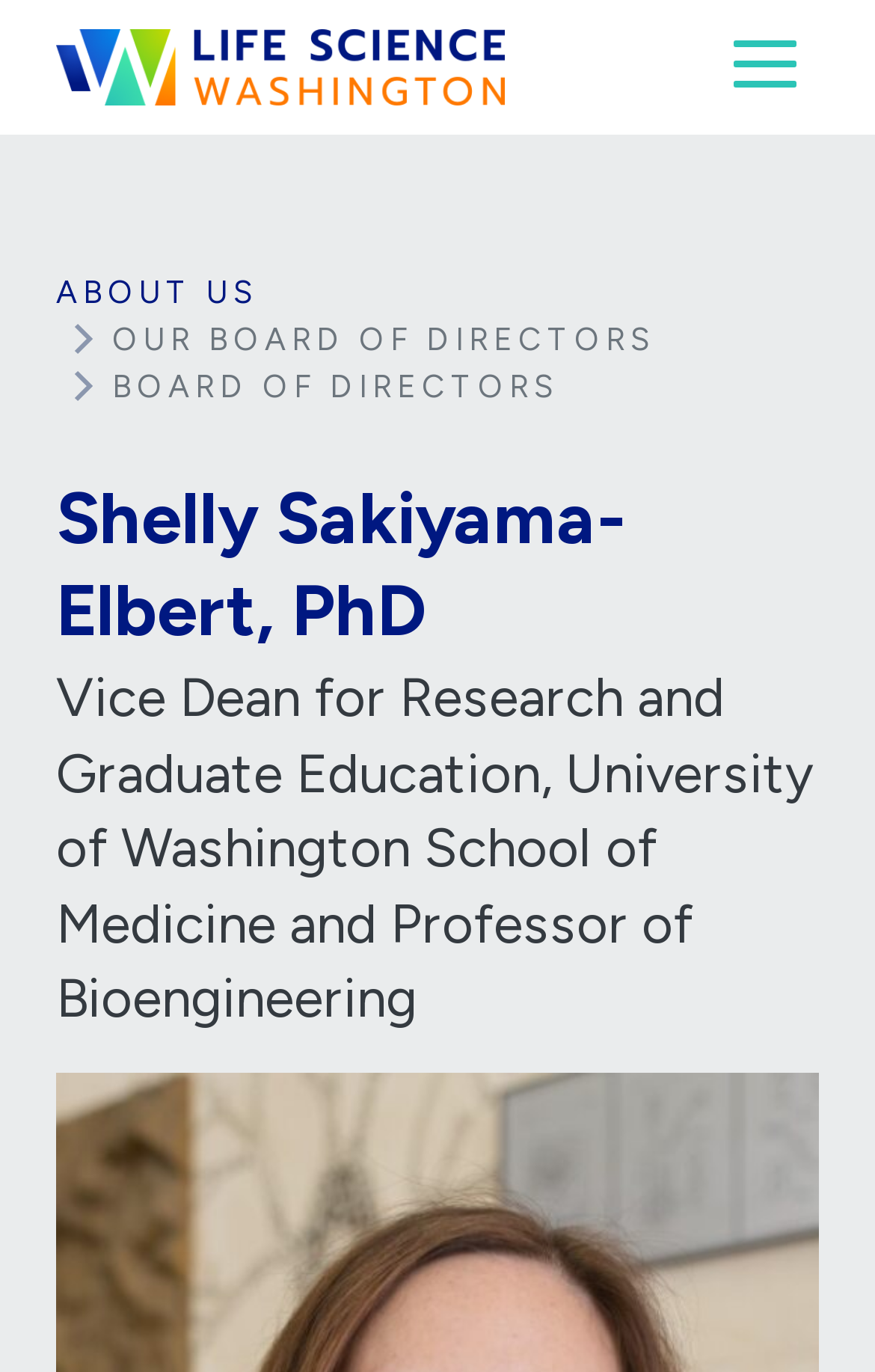Respond to the question below with a concise word or phrase:
What organization is Shelly Sakiyama-Elbert affiliated with?

University of Washington School of Medicine